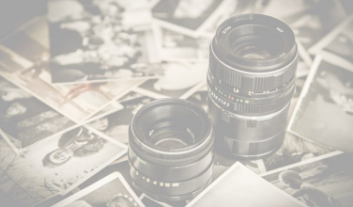What is the theme of the composition?
Provide a detailed and well-explained answer to the question.

The caption suggests that the composition invites viewers to appreciate the interplay between technology and nostalgia, and the backdrop of photographs adds depth, embodying stories and experiences from the past, which implies that the theme of the composition is remembrance and creativity in visual storytelling.